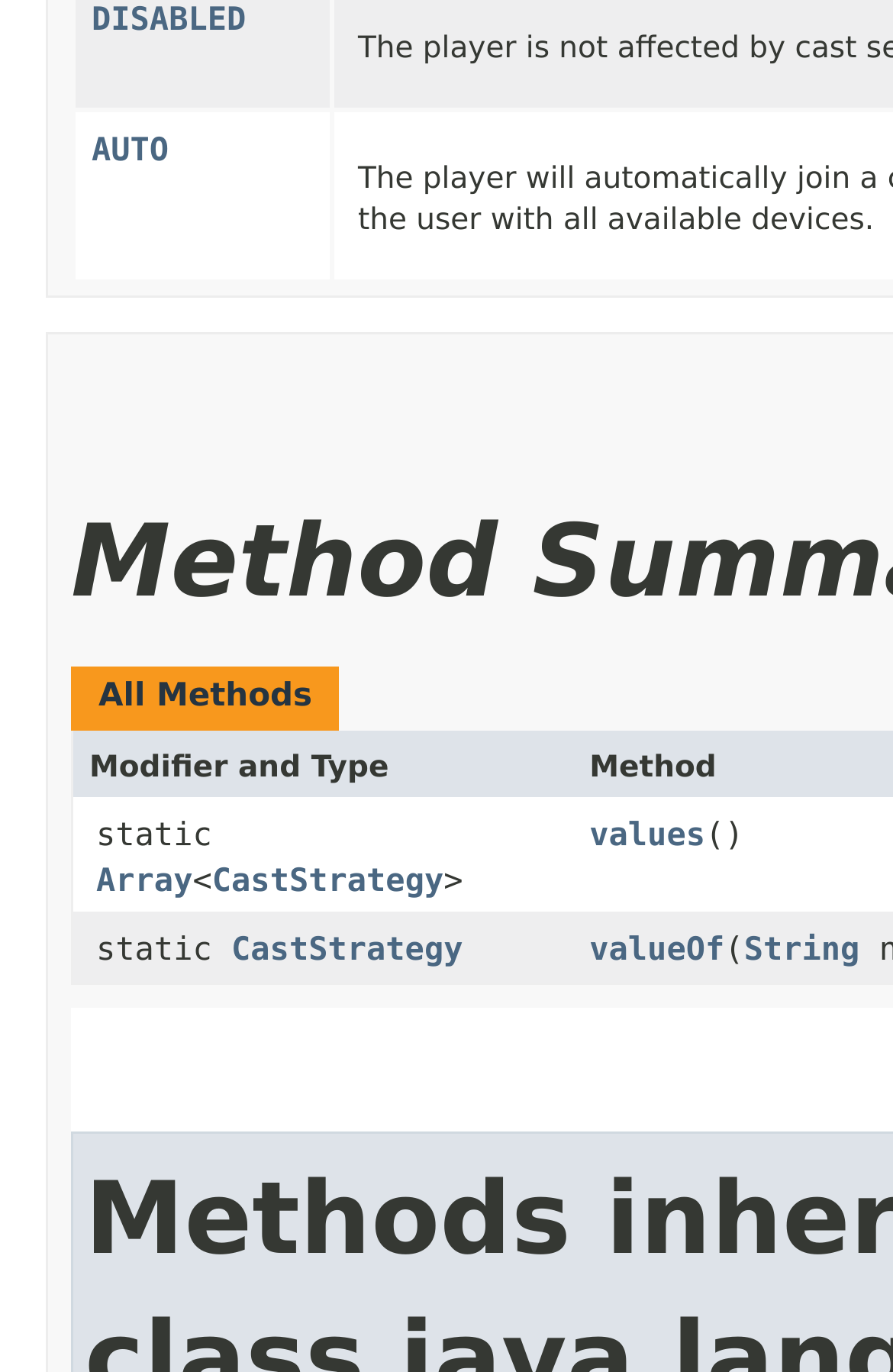Provide a one-word or short-phrase answer to the question:
What is the selected tab?

All Methods